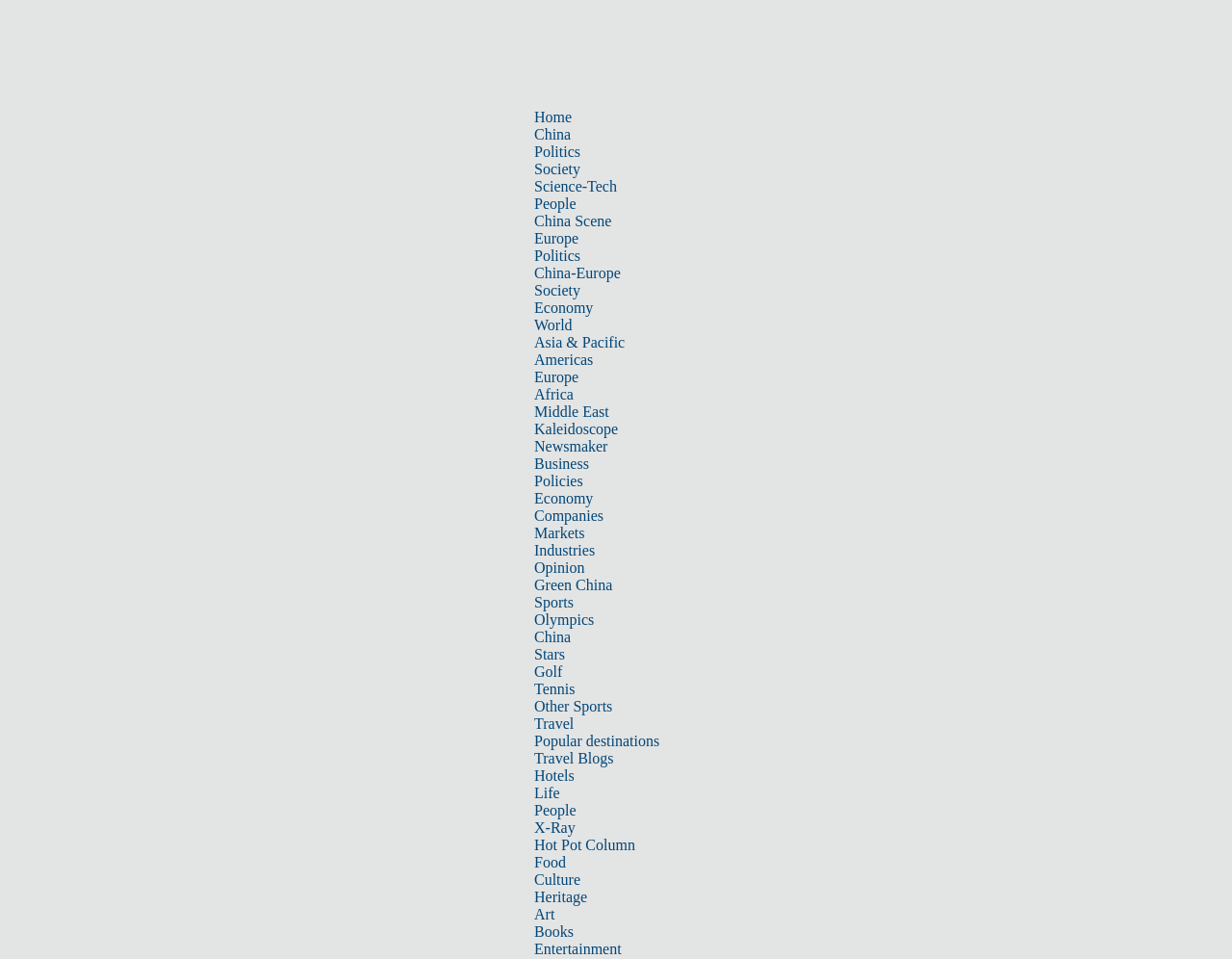Construct a thorough caption encompassing all aspects of the webpage.

The webpage appears to be a news website, with a focus on China and international news. At the top of the page, there is a navigation bar with multiple links to different sections, including "Home", "China", "Politics", "Society", and more. These links are arranged horizontally, taking up the entire width of the page.

Below the navigation bar, there is a prominent section that takes up most of the page's width. This section is likely the main content area, where news articles or features are displayed. The exact content of this section is not specified, but based on the meta description, it may relate to exhibits at the Chengdu Shu Brocade and Embroidery Museum and their significance in understanding changes in social fabric throughout history.

On the left side of the page, there is a column of links to various news categories, including "Europe", "World", "Business", "Sports", "Travel", "Life", "Culture", and "Entertainment". These links are stacked vertically, with each category having multiple sub-links. The links are densely packed, with little whitespace between them.

There are no images mentioned in the accessibility tree, but it is possible that they may be present in the main content area or elsewhere on the page. Overall, the webpage appears to be a news website with a focus on China and international news, with a dense layout and multiple links to different sections and categories.